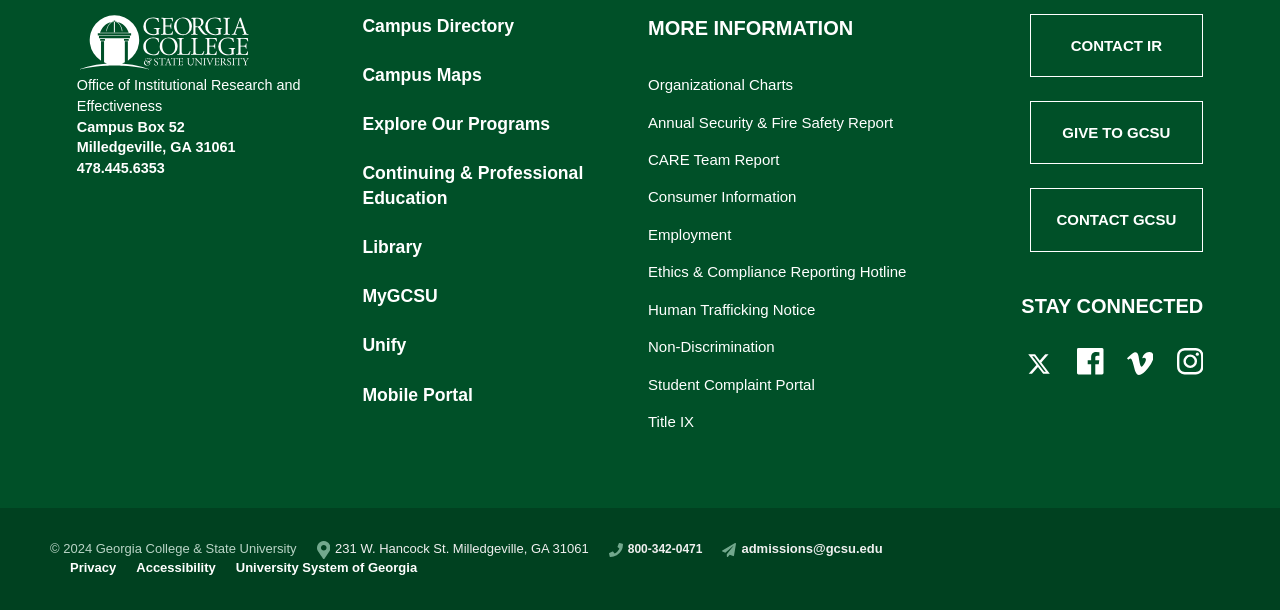Determine the bounding box coordinates of the target area to click to execute the following instruction: "Visit the Campus Directory."

[0.283, 0.026, 0.402, 0.058]